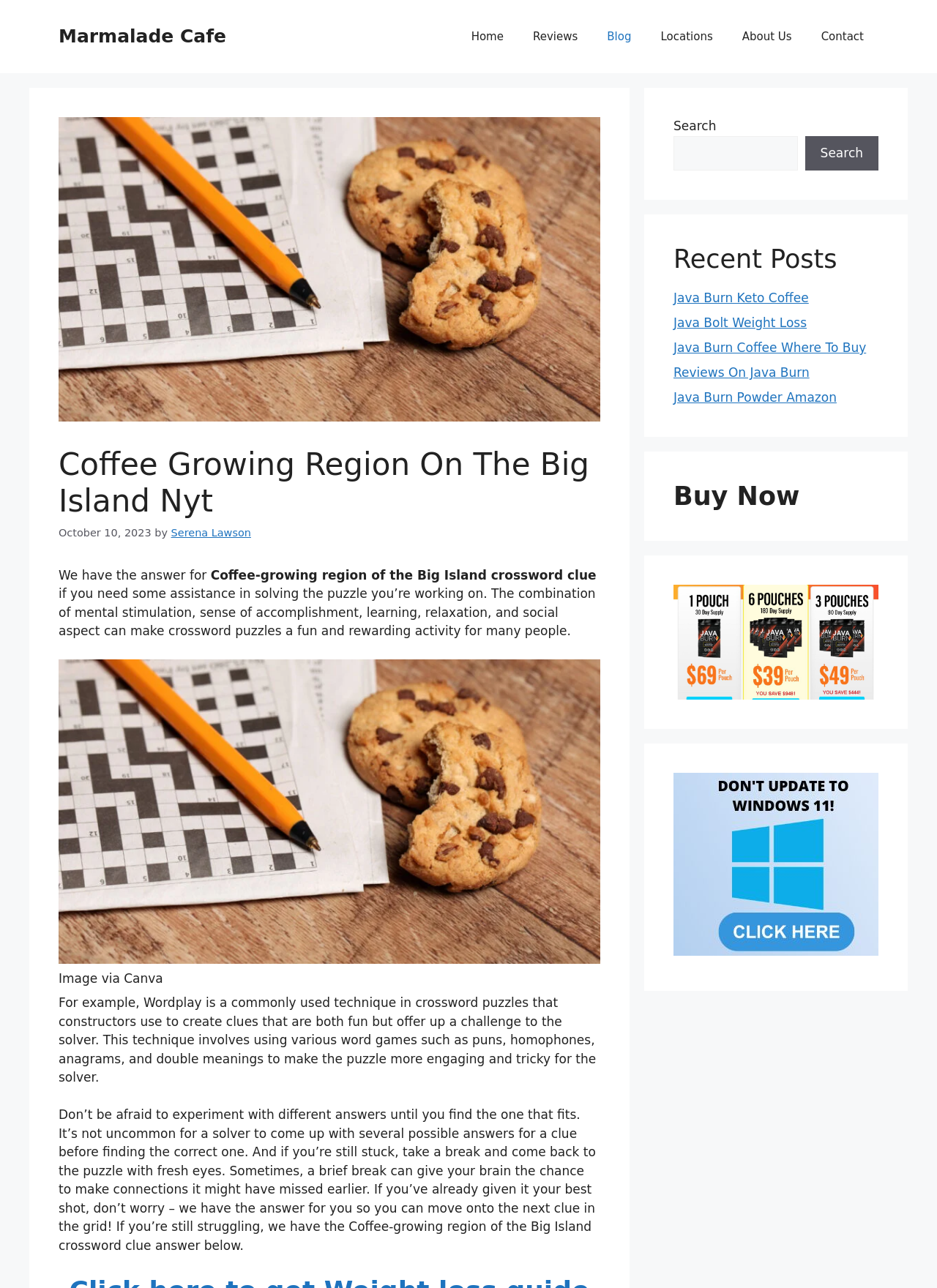Identify the bounding box coordinates for the region to click in order to carry out this instruction: "Click the 'Java Burn Keto Coffee' link". Provide the coordinates using four float numbers between 0 and 1, formatted as [left, top, right, bottom].

[0.719, 0.226, 0.863, 0.237]